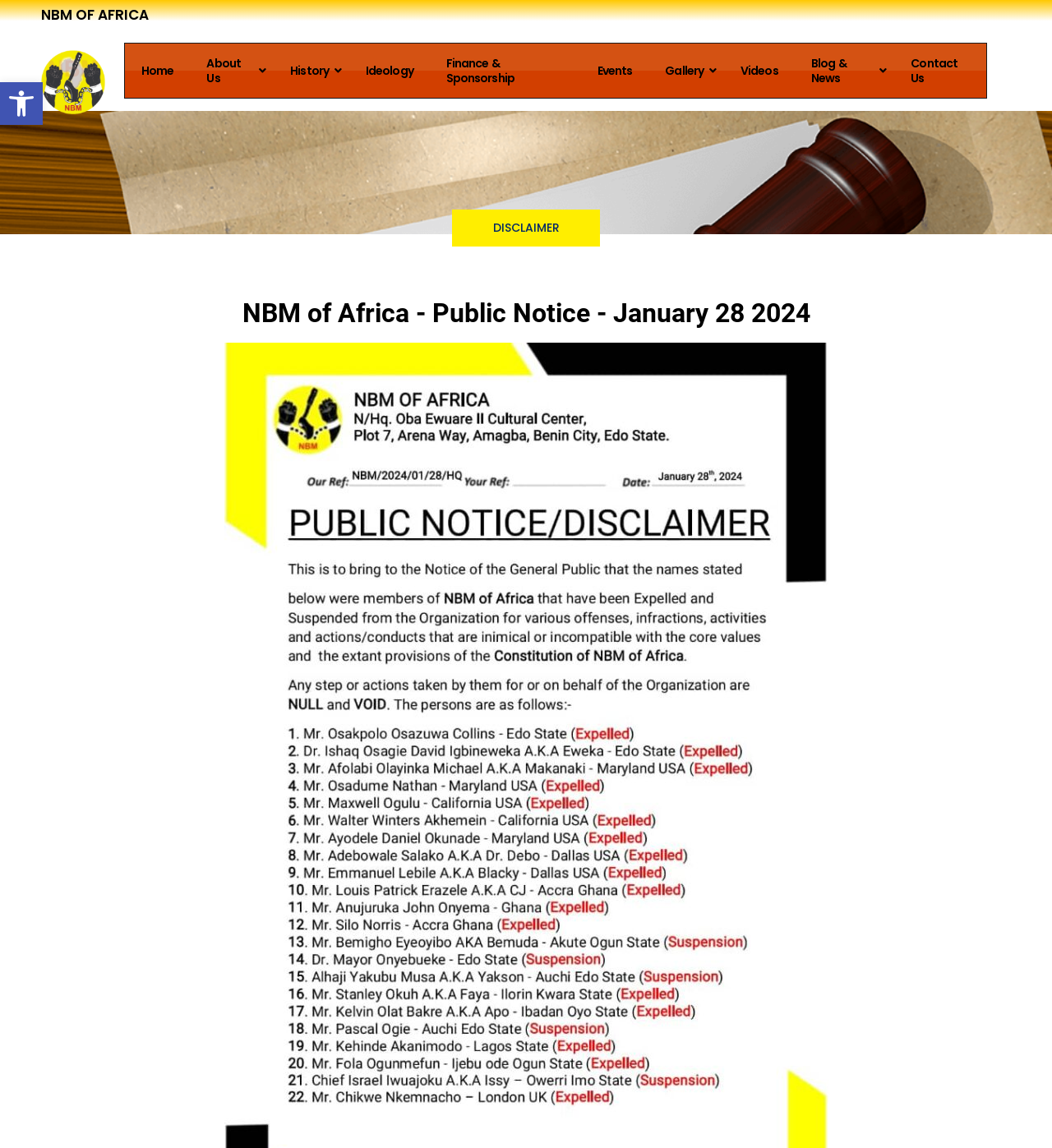What are the main sections of the website?
Can you offer a detailed and complete answer to this question?

The main sections of the website can be found in the link elements, which include 'Home', 'About Us', 'History', 'Ideology', 'Finance & Sponsorship', 'Events', 'Gallery', 'Videos', 'Blog & News', and 'Contact Us'.